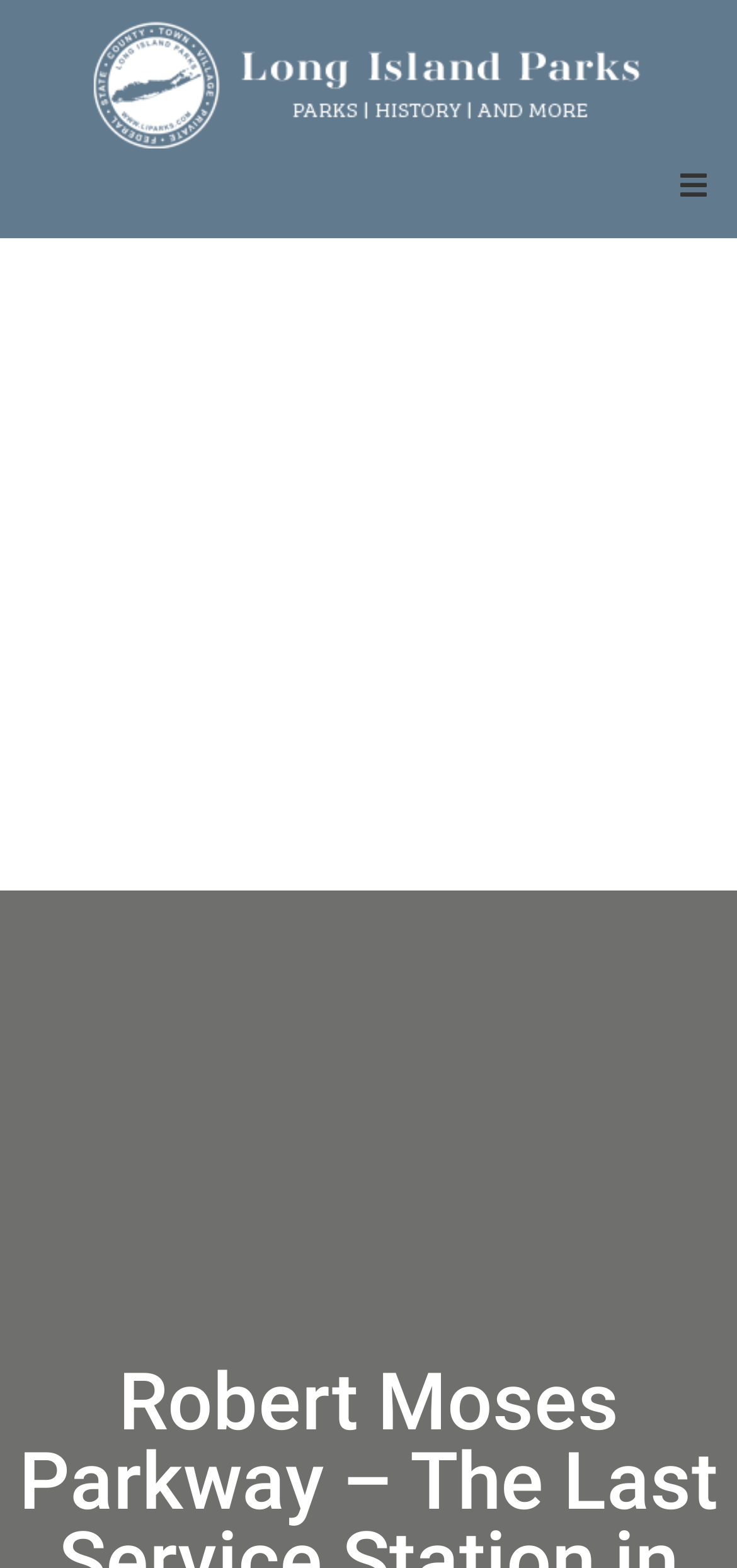Use a single word or phrase to answer this question: 
How many menu items are there?

4